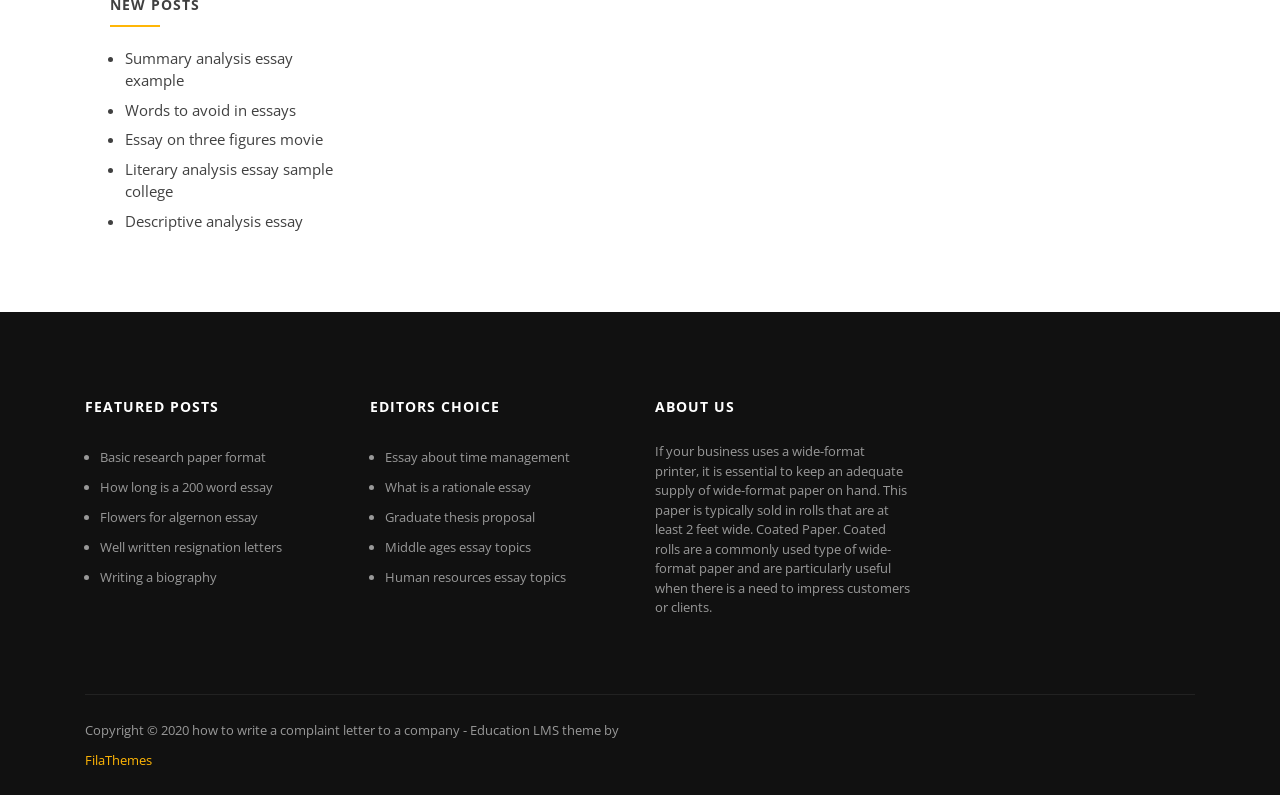Identify the bounding box coordinates of the clickable region necessary to fulfill the following instruction: "go back to homepage". The bounding box coordinates should be four float numbers between 0 and 1, i.e., [left, top, right, bottom].

None